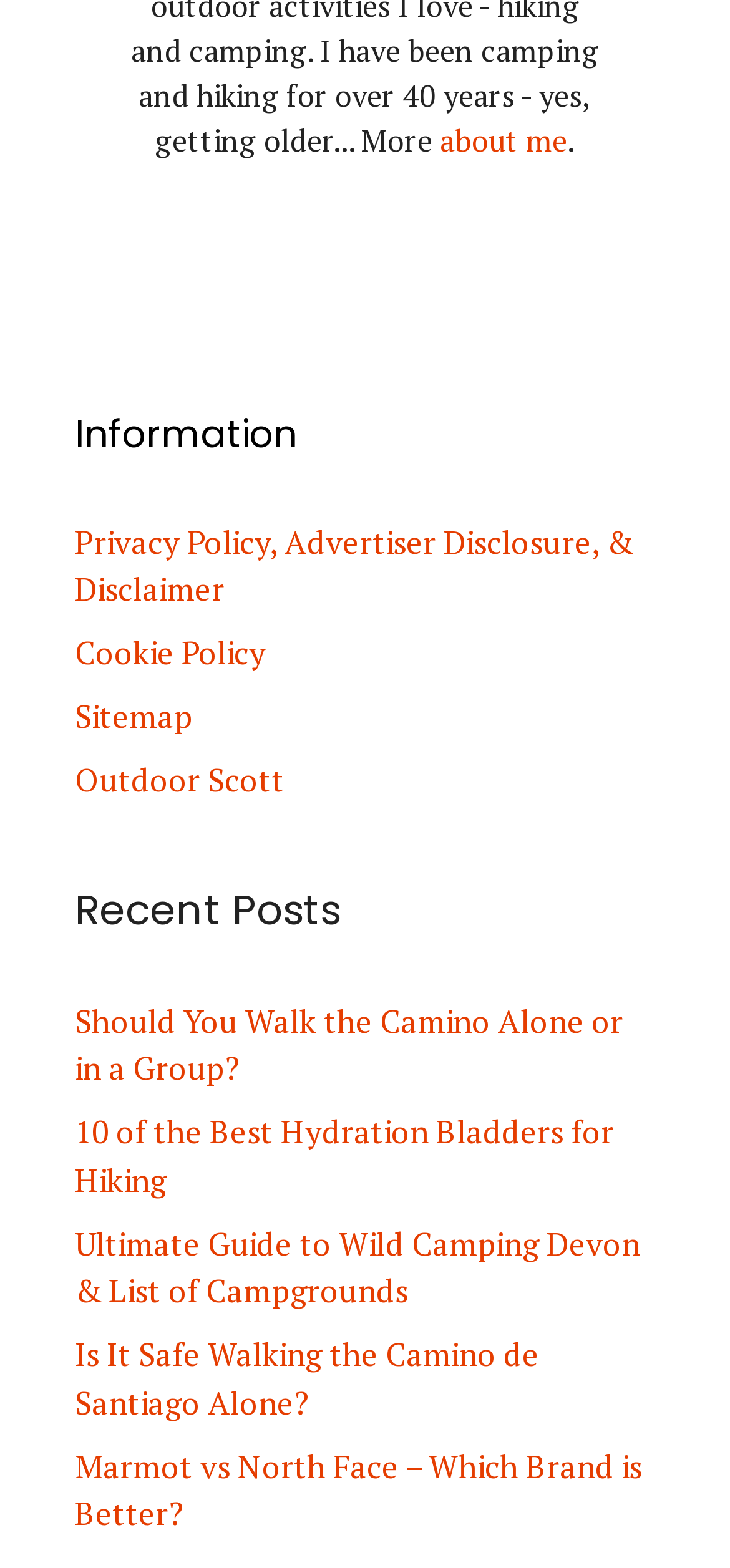Using a single word or phrase, answer the following question: 
What is the name of the website?

Outdoor Scott